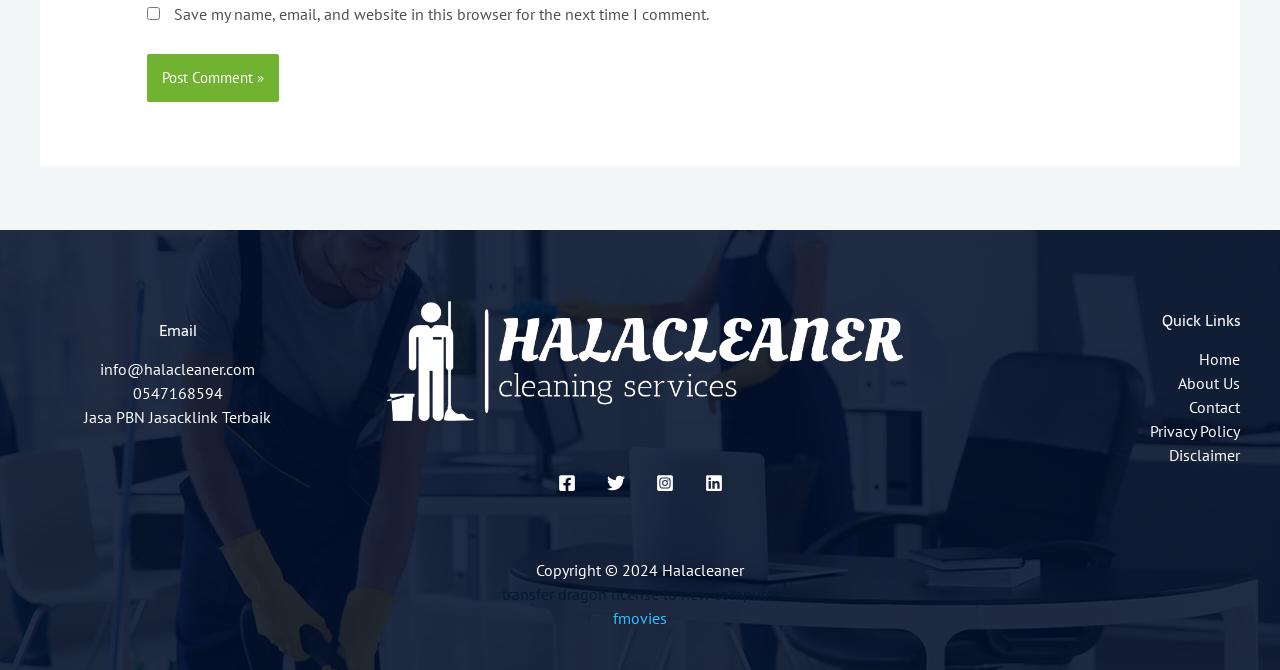Provide a one-word or short-phrase answer to the question:
What social media platforms are linked?

Facebook, Twitter, Instagram, Pinterest